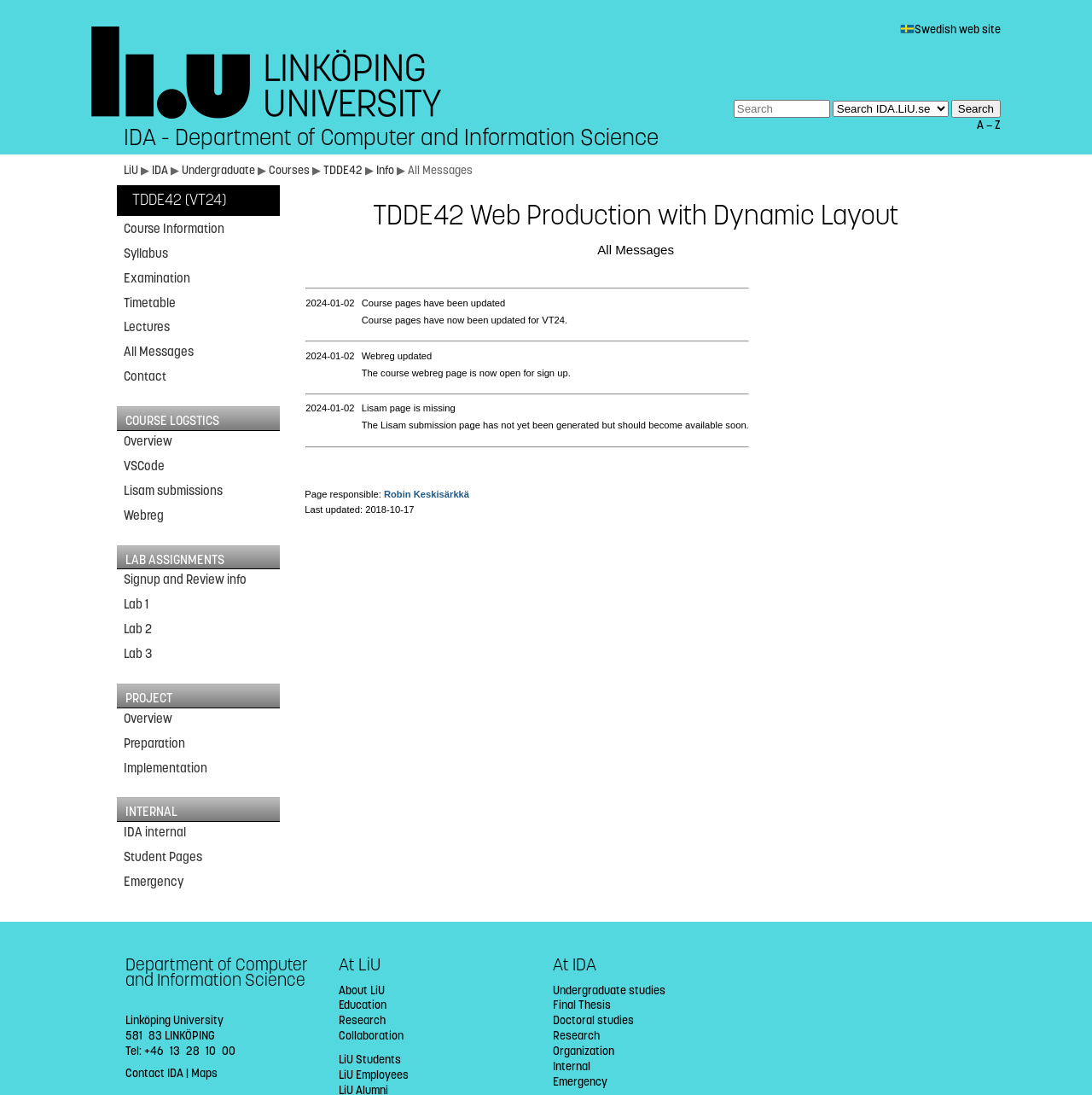Identify the title of the webpage and provide its text content.

IDA - Department of Computer and Information Science